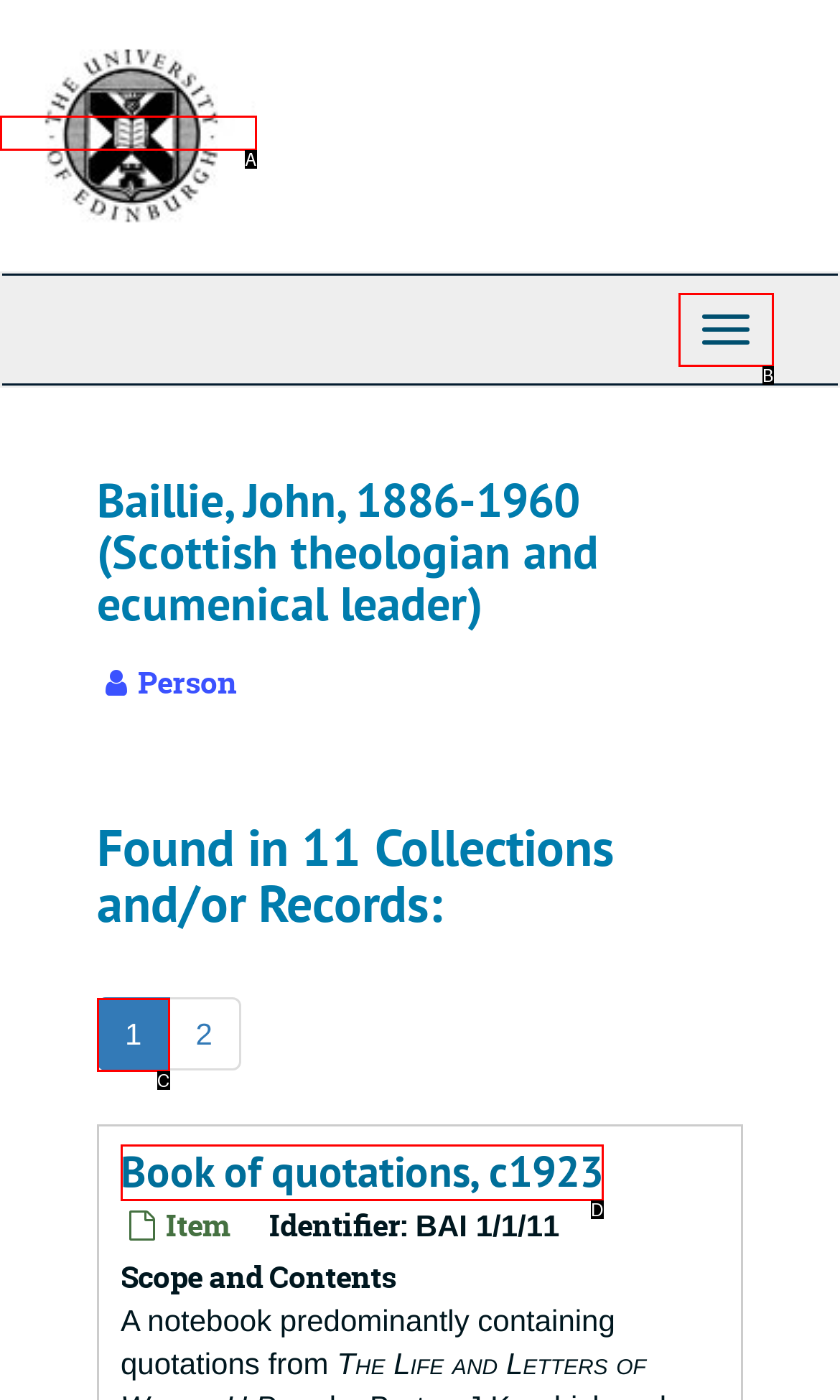Choose the letter that best represents the description: 1. Answer with the letter of the selected choice directly.

C